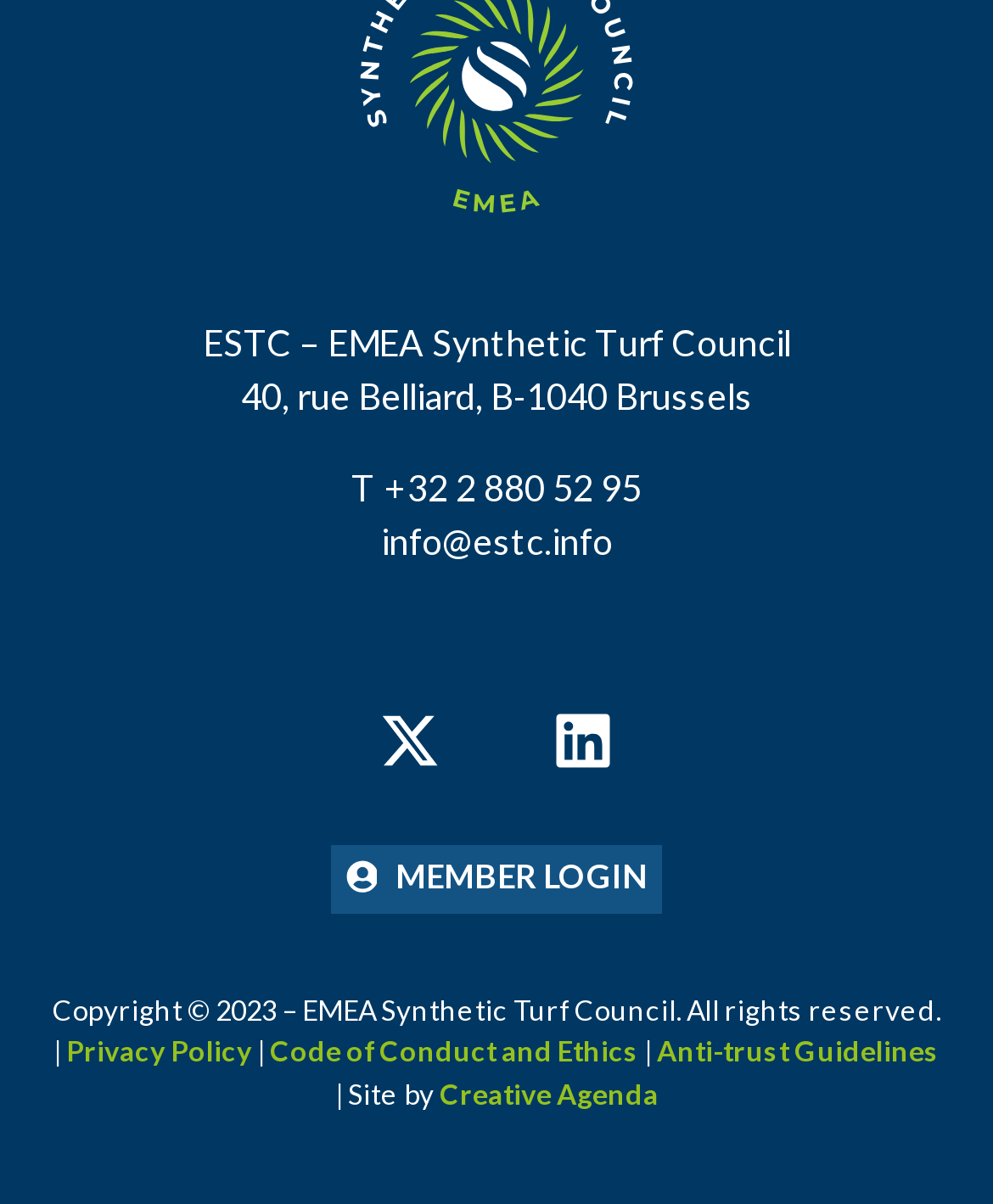What is the organization's name?
Please provide a comprehensive answer based on the contents of the image.

I found the organization's name by looking at the top of the webpage, where it says 'ESTC – EMEA Synthetic Turf Council' in a static text element.